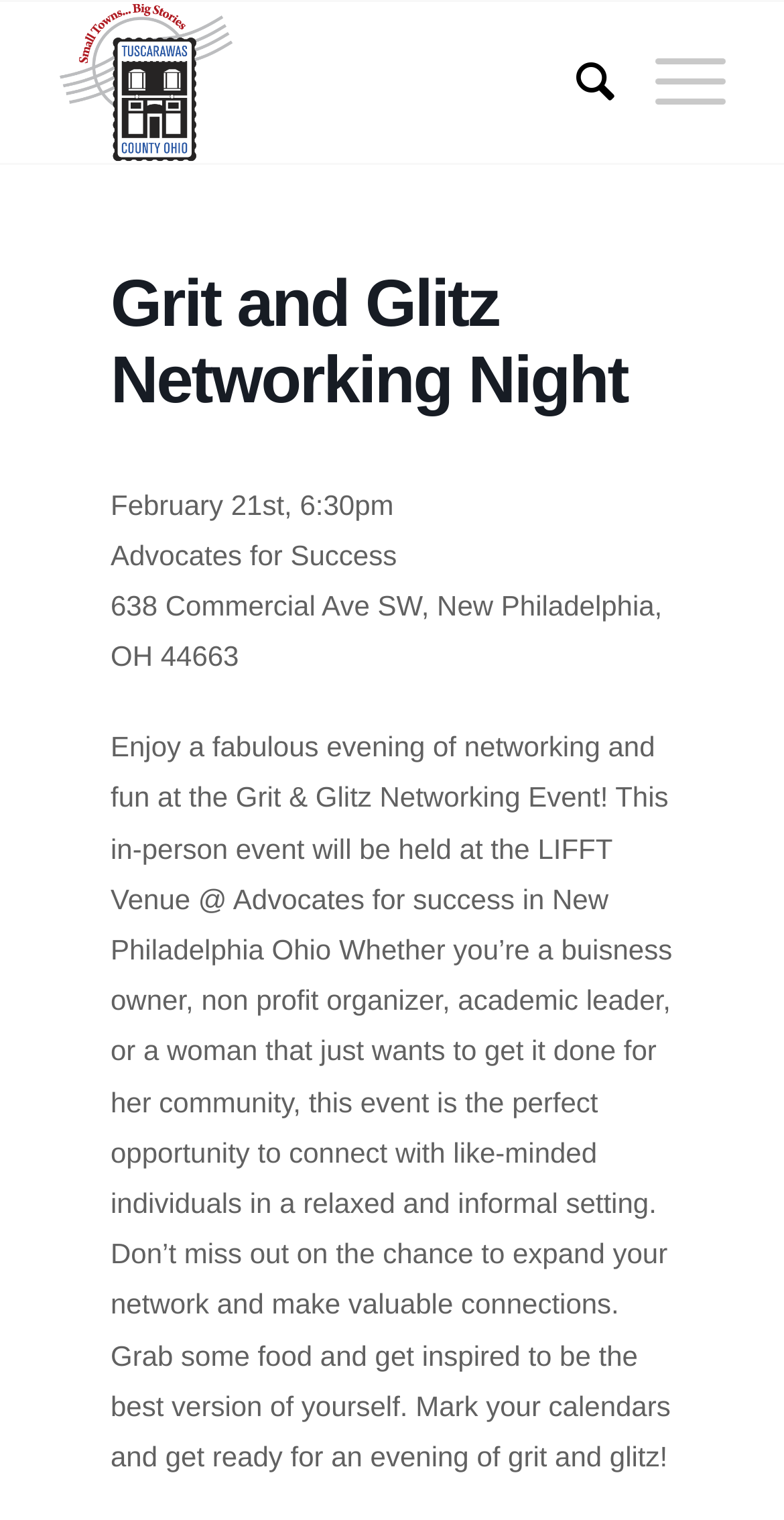Using the webpage screenshot, locate the HTML element that fits the following description and provide its bounding box: "Search".

[0.684, 0.001, 0.784, 0.107]